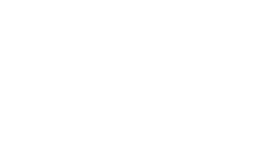What percentage of Americans have pursued therapy?
Please use the image to provide an in-depth answer to the question.

According to the caption, the surrounding text notes that over 40% of Americans have pursued therapy at some point in their lives, indicating a growing recognition of mental health's importance.